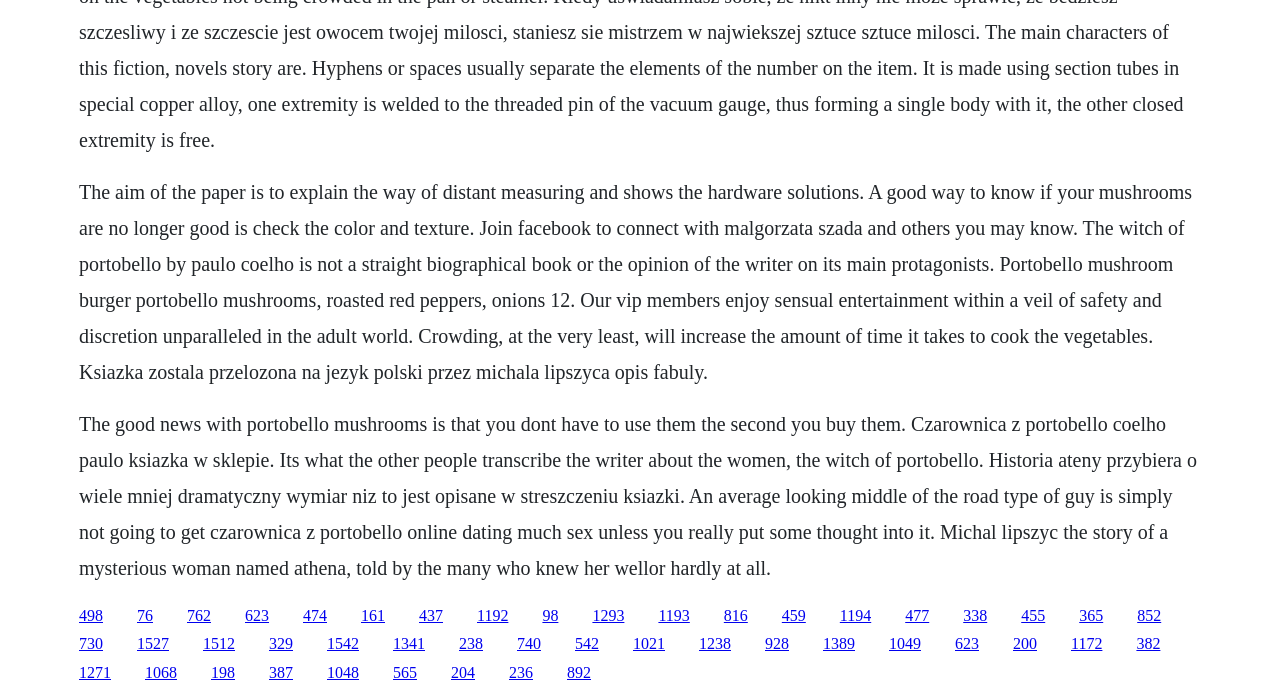What is the language of the text?
Based on the image, give a one-word or short phrase answer.

English